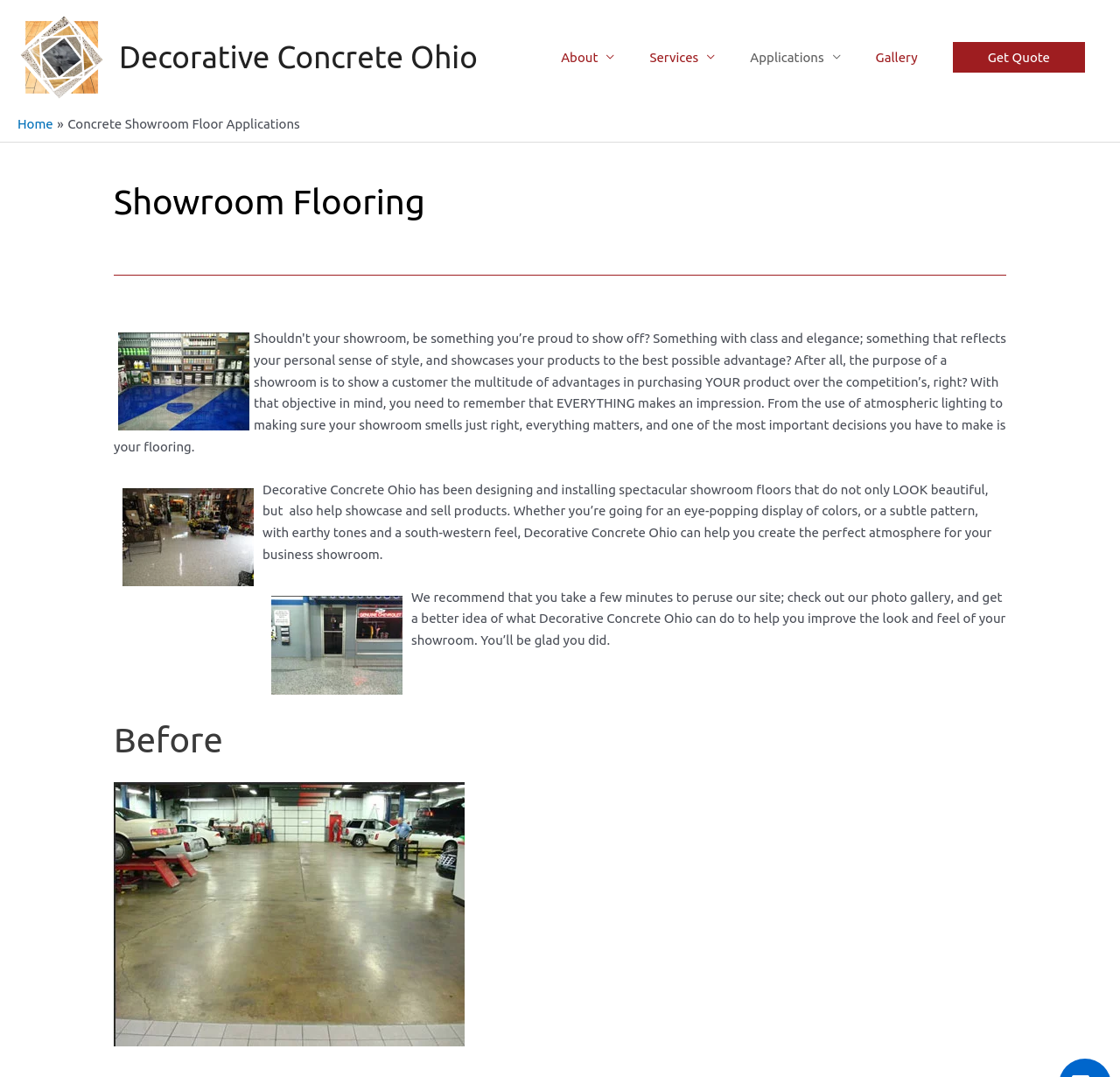Identify the bounding box coordinates of the region that needs to be clicked to carry out this instruction: "Learn more about 'Decorative Concrete Ohio'". Provide these coordinates as four float numbers ranging from 0 to 1, i.e., [left, top, right, bottom].

[0.016, 0.045, 0.095, 0.059]